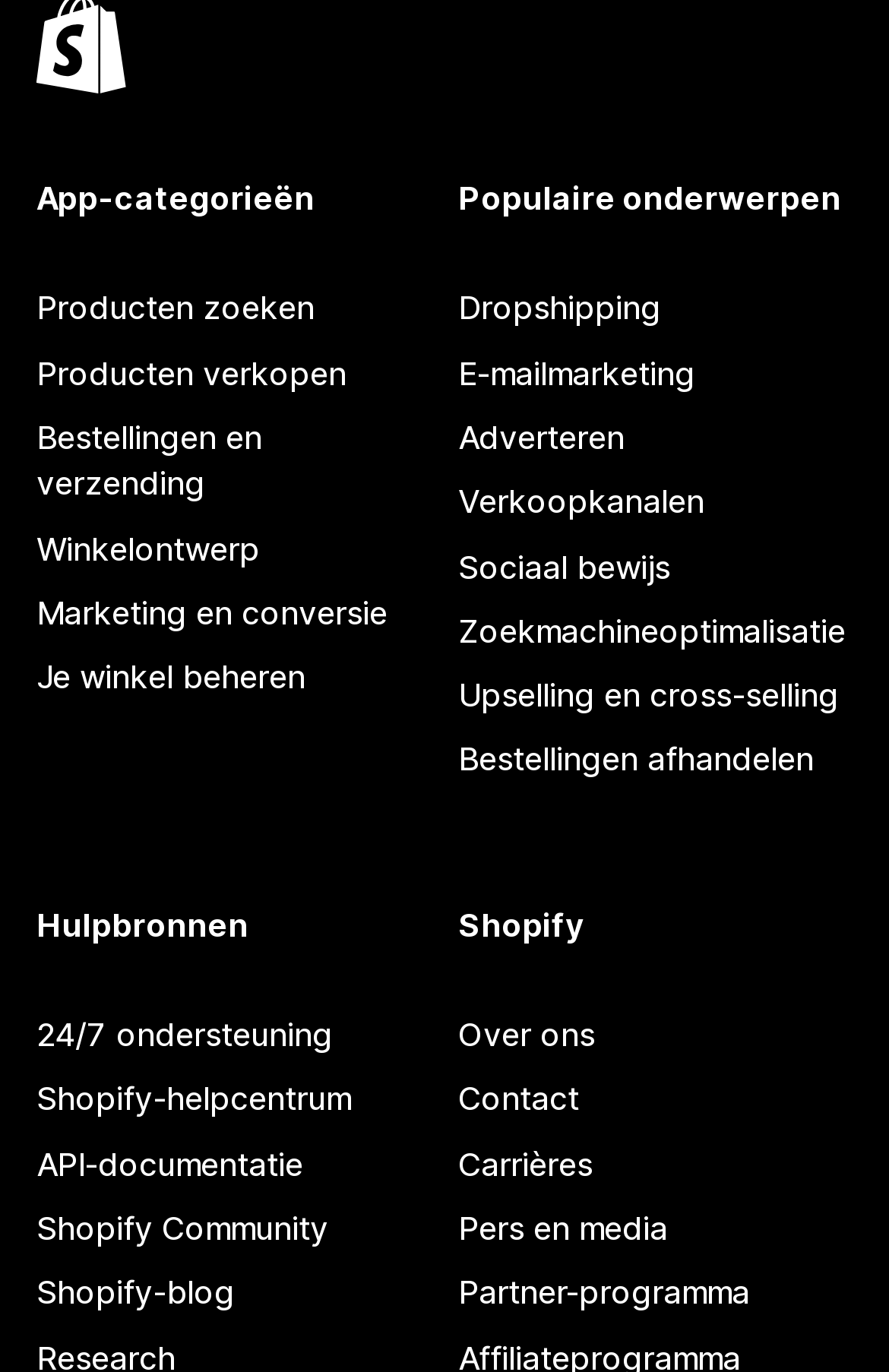What is the purpose of the links in the 'App-categorieën' section?
Relying on the image, give a concise answer in one word or a brief phrase.

To navigate to app categories